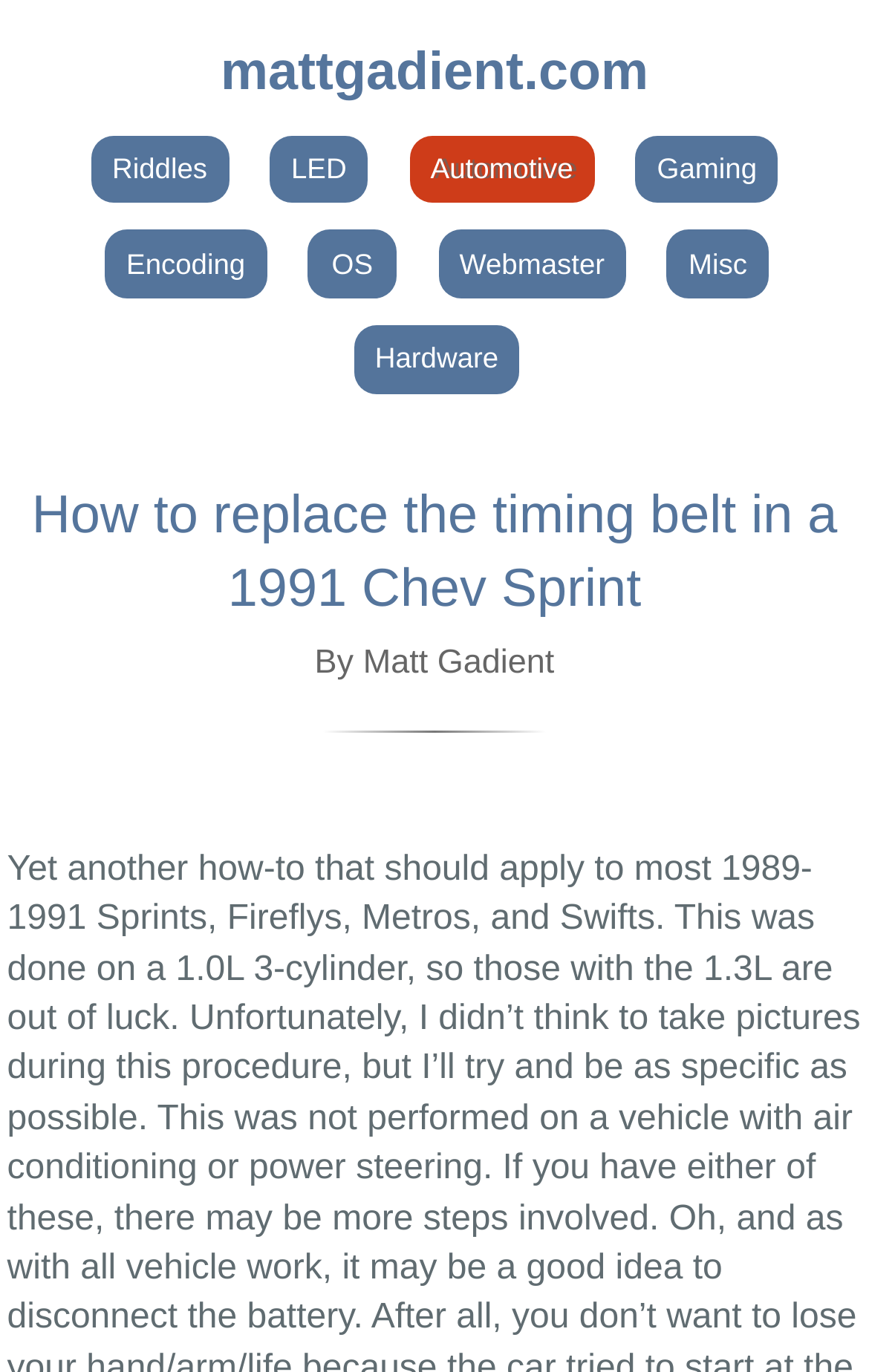Indicate the bounding box coordinates of the element that needs to be clicked to satisfy the following instruction: "go to mattgadient.com homepage". The coordinates should be four float numbers between 0 and 1, i.e., [left, top, right, bottom].

[0.254, 0.031, 0.746, 0.075]